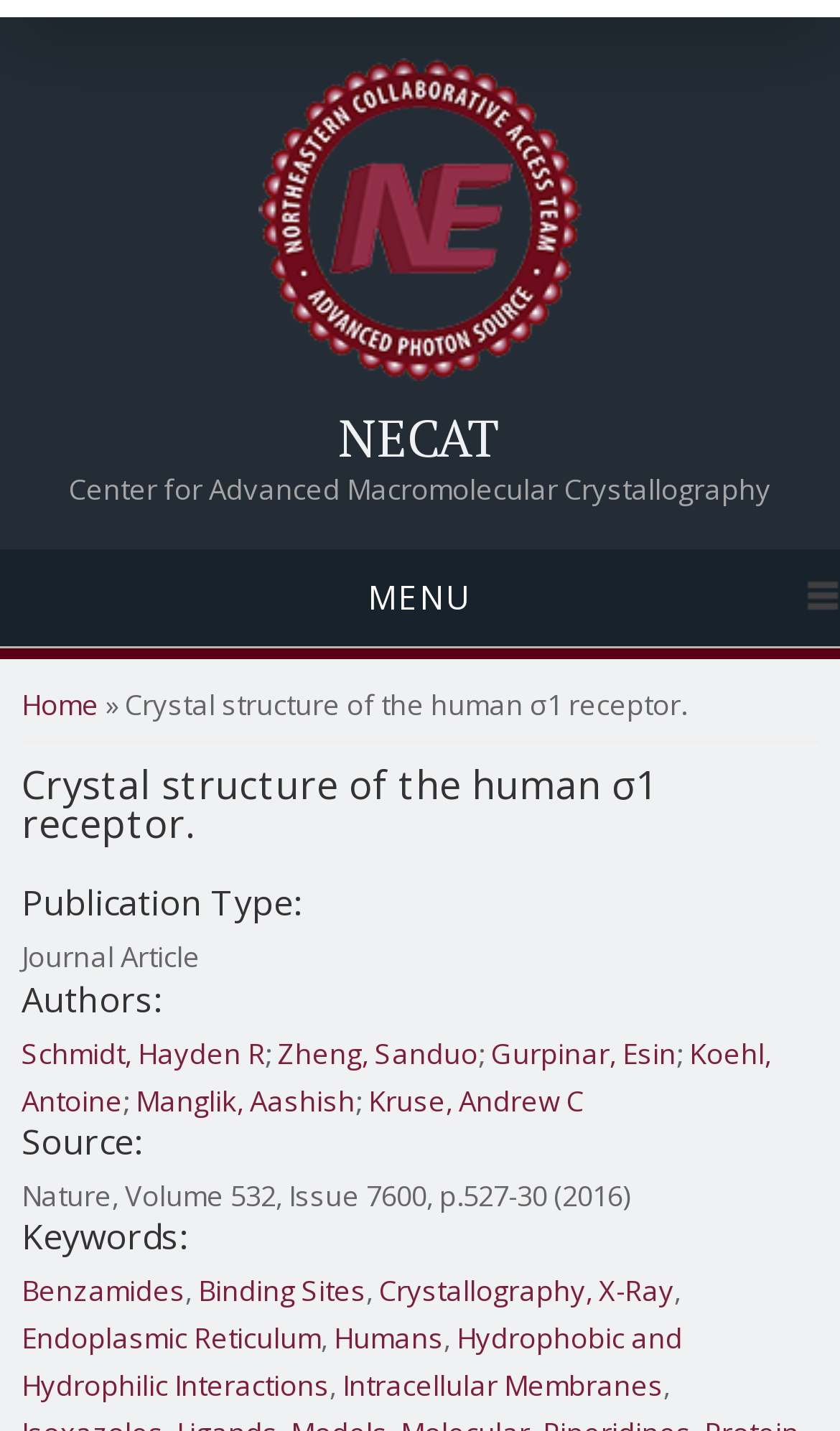What is the publication type of the article?
Answer the question in as much detail as possible.

I found the answer by looking at the heading element 'Publication Type:' and its corresponding static text 'Journal Article'.